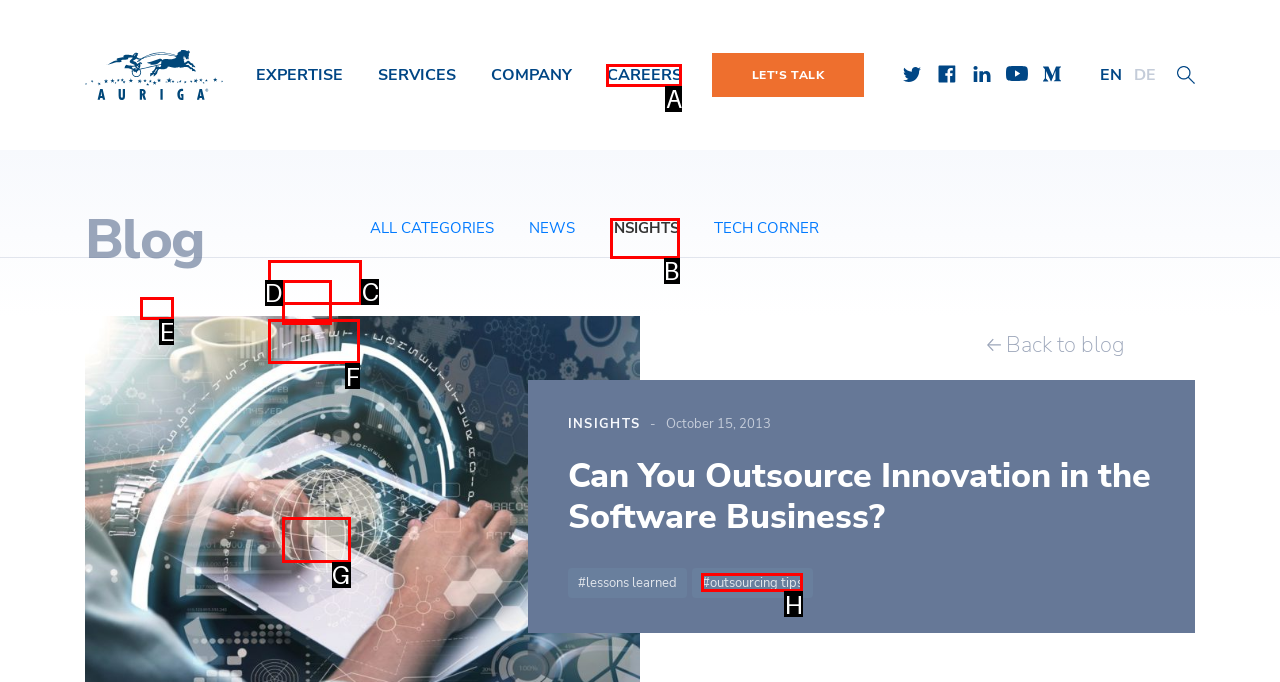Select the letter that corresponds to this element description: Outsourcing Tips
Answer with the letter of the correct option directly.

H